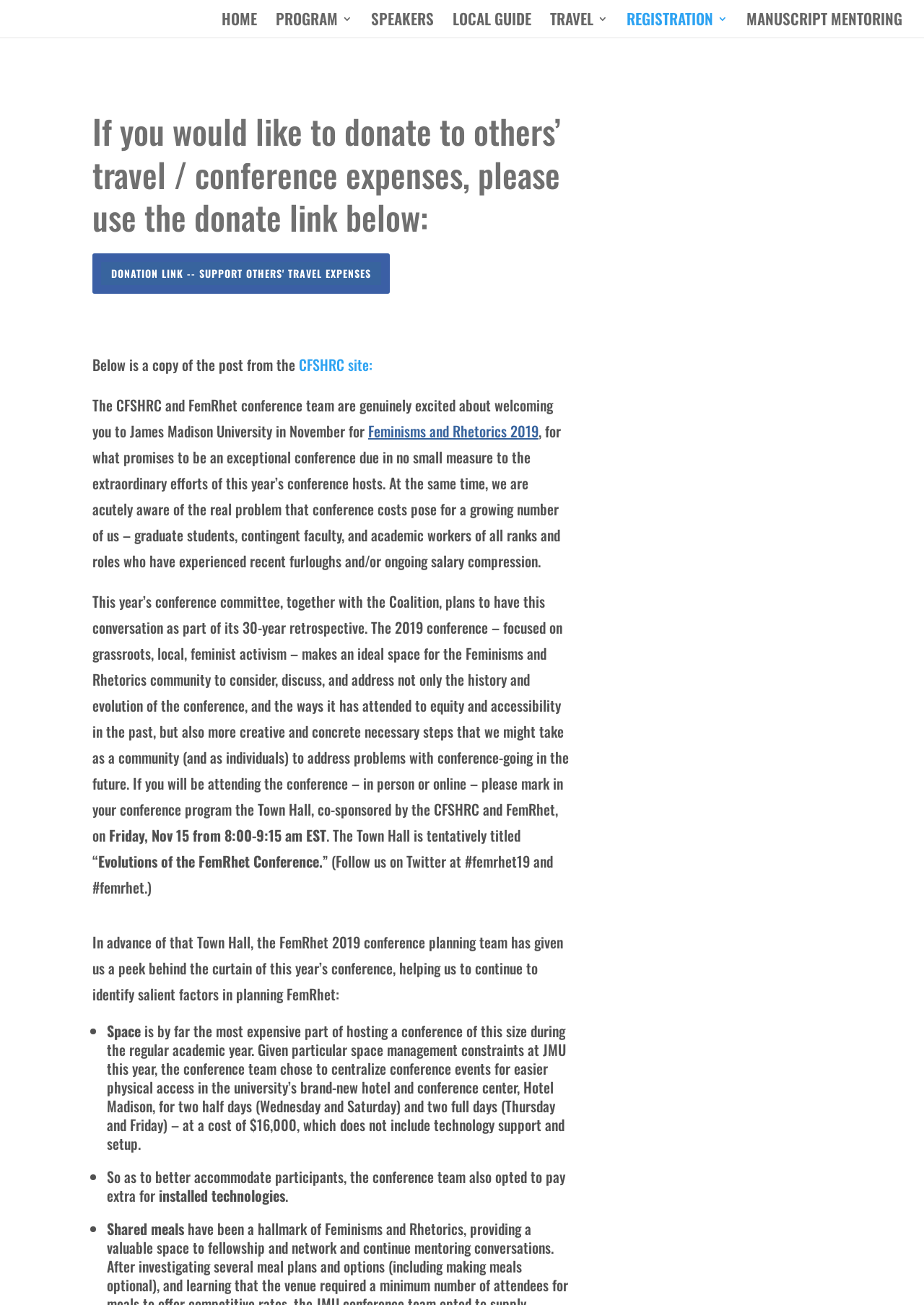Find and specify the bounding box coordinates that correspond to the clickable region for the instruction: "Click on the HOME link".

[0.24, 0.011, 0.278, 0.029]